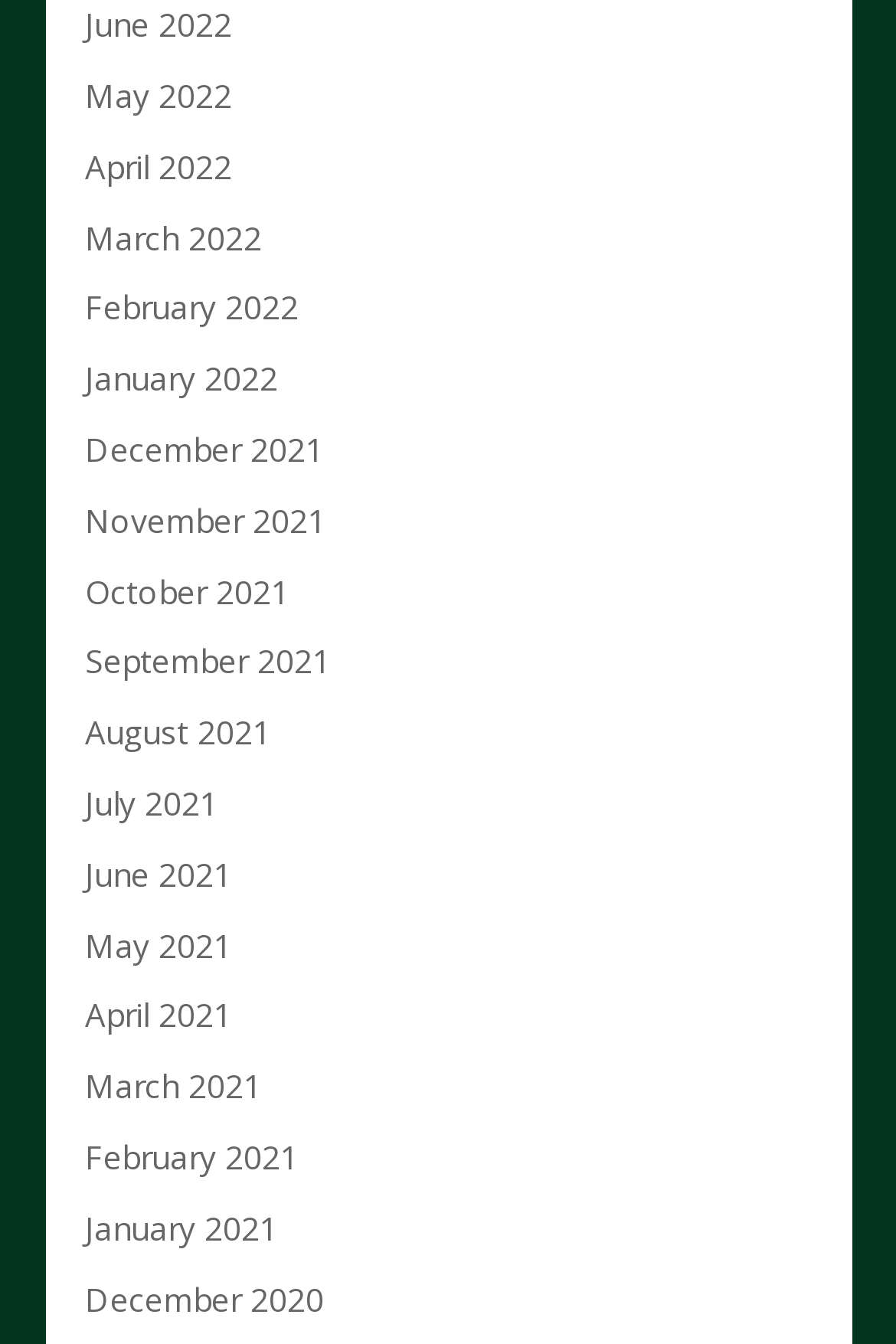Kindly determine the bounding box coordinates for the area that needs to be clicked to execute this instruction: "view May 2021".

[0.095, 0.687, 0.259, 0.719]